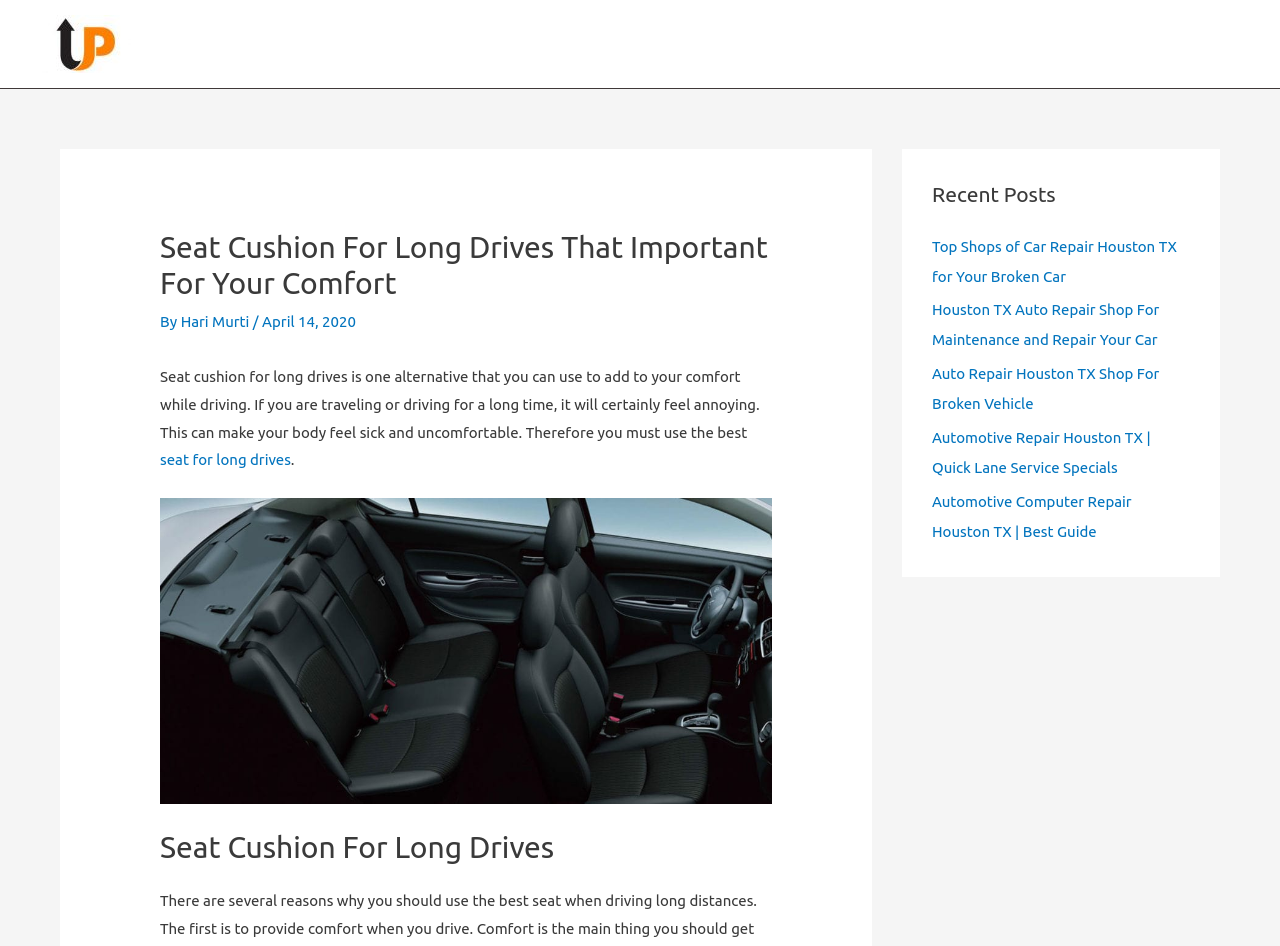Please identify the bounding box coordinates of the element I need to click to follow this instruction: "Click on the link to read more about seat cushions for long drives".

[0.125, 0.477, 0.227, 0.495]